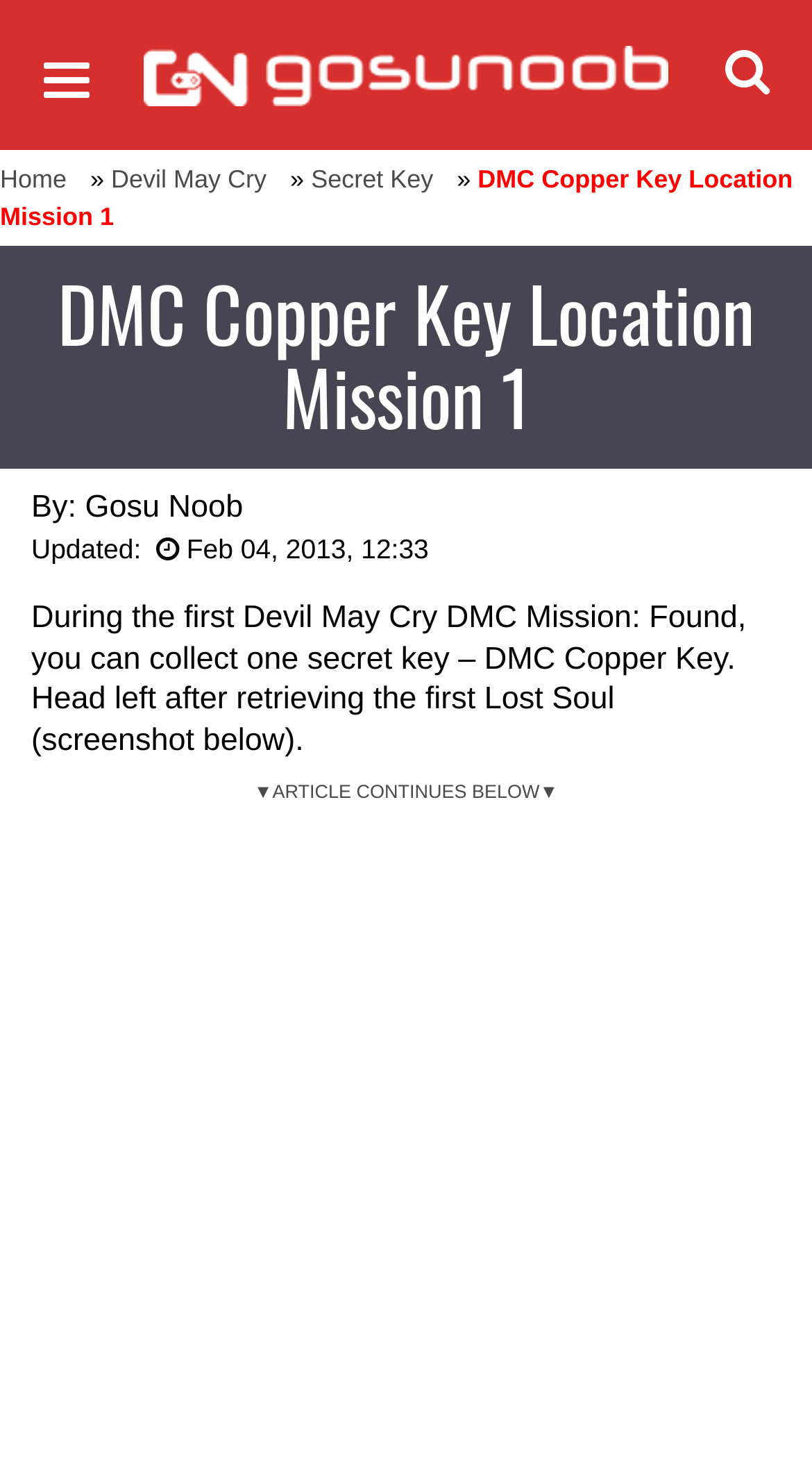Given the description of a UI element: "Devil May Cry", identify the bounding box coordinates of the matching element in the webpage screenshot.

[0.137, 0.111, 0.349, 0.131]